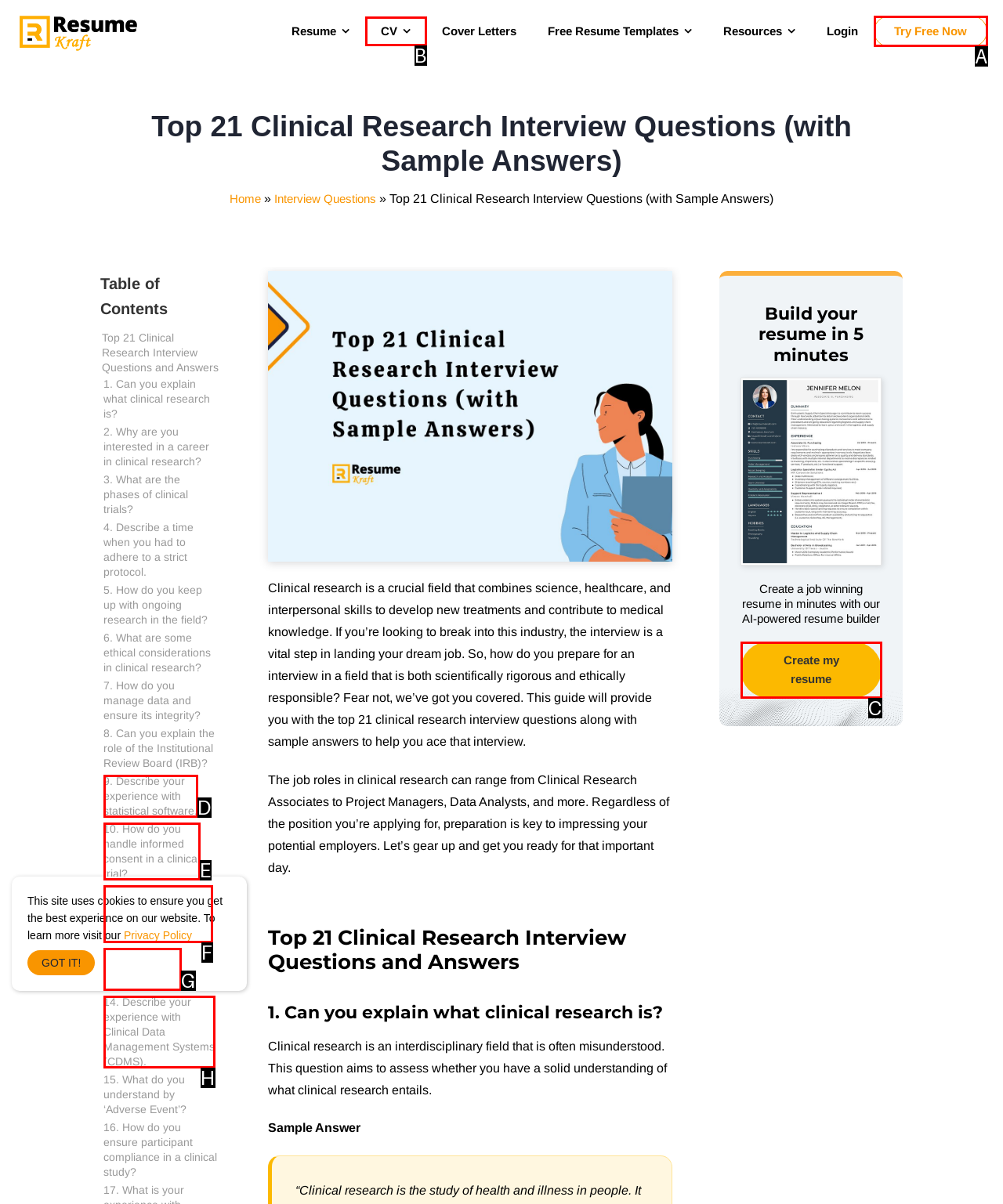Determine the HTML element to be clicked to complete the task: Create a job winning resume in minutes. Answer by giving the letter of the selected option.

C